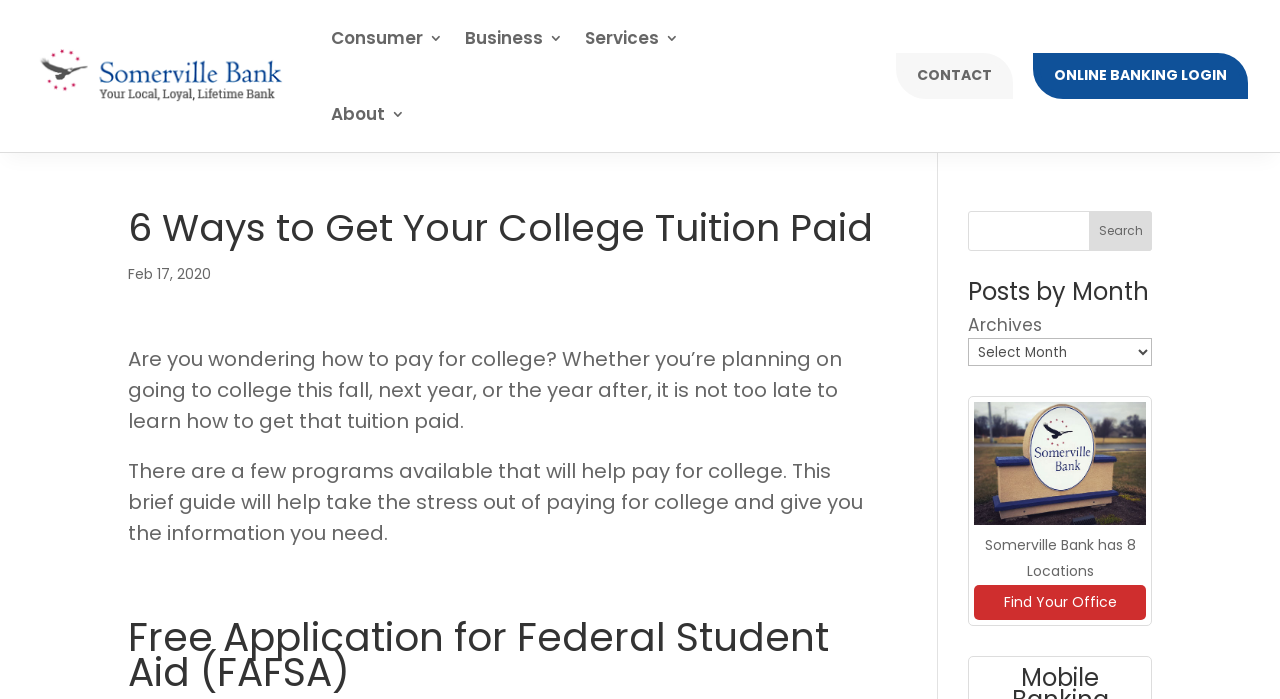Create a detailed summary of all the visual and textual information on the webpage.

The webpage is about finding ways to pay for college tuition. At the top left corner, there are three "Skip to" links: "Skip to Content", "Skip to Menu", and "Skip to Footer". Below these links, there is a navigation menu with five links: "Consumer 3", "Business 3", "Services 3", "About 3", and another link with no text. 

On the top right corner, there are two links: "CONTACT" and "ONLINE BANKING LOGIN". Next to these links, there is a search bar with a "Search" button. 

The main content of the webpage starts with a heading "6 Ways to Get Your College Tuition Paid" followed by a date "Feb 17, 2020". Below the date, there are two paragraphs of text discussing how to pay for college tuition. 

On the right side of the main content, there is a section with a heading "Posts by Month" followed by an "Archives" dropdown menu. Below the menu, there is an image, and then a text "Somerville Bank has 8 Locations" followed by a link "Find Your Office".